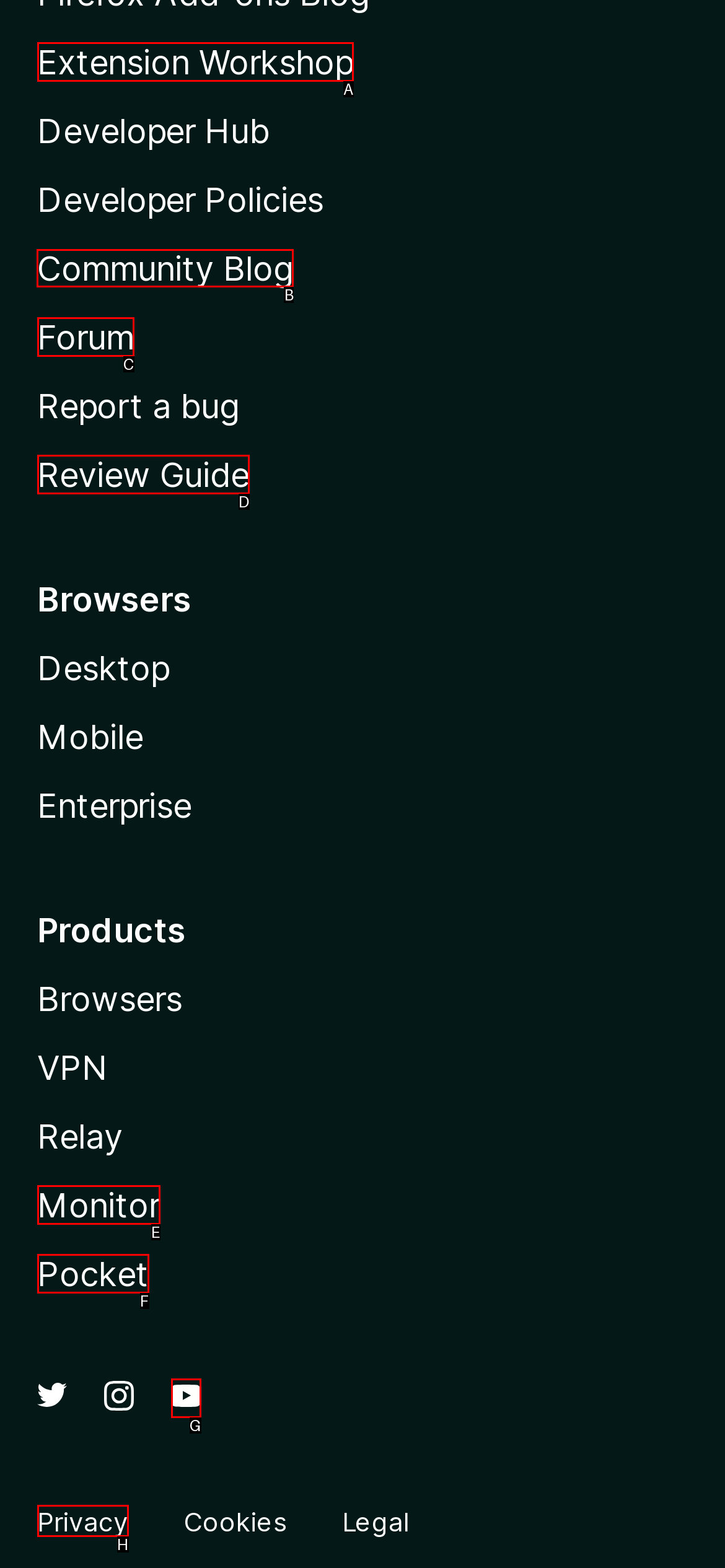Identify the HTML element to click to fulfill this task: Read the Community Blog
Answer with the letter from the given choices.

B